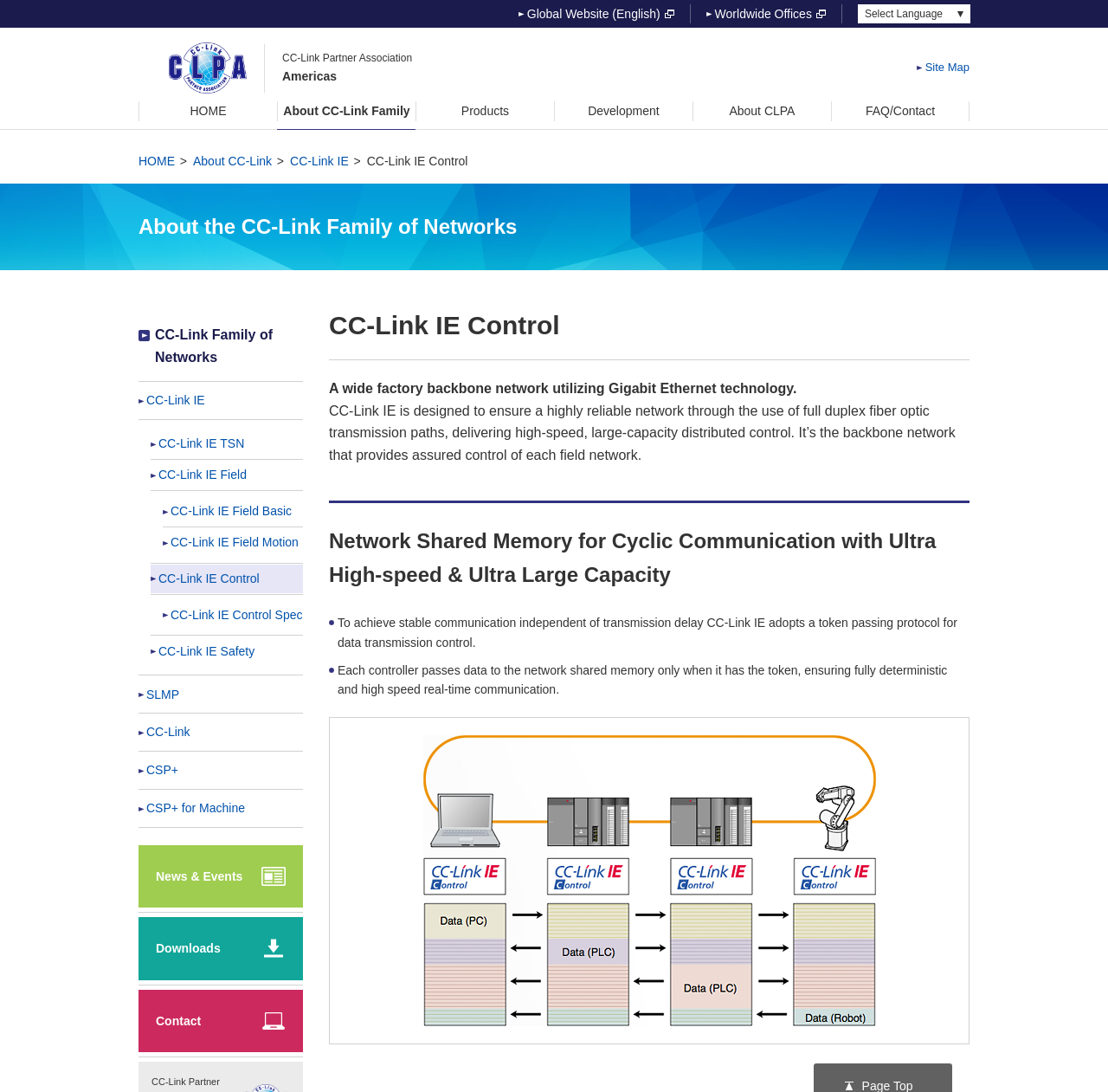Create an elaborate caption that covers all aspects of the webpage.

This webpage is about the CC-Link Partner Association, which provides information on industrial automation networks. At the top right corner, there are two links: "Global Website (English) new window" and "Worldwide Offices new window", accompanied by small images of a new window icon. Below these links, there is a language selection dropdown menu.

The main content area is divided into two sections. On the left, there is a navigation menu with links to various pages, including "HOME", "About CC-Link Family", "Products", "Development", "About CLPA", and "FAQ/Contact". Below this menu, there are links to different types of CC-Link networks, such as "CC-Link IE", "CC-Link IE TSN", "CC-Link IE Field", and "CC-Link IE Control".

On the right side, there is a heading "About the CC-Link Family of Networks" followed by a subheading "CC-Link IE Control". Below this, there is a description of CC-Link IE, which is a wide factory backbone network utilizing Gigabit Ethernet technology. The text explains that CC-Link IE is designed to ensure a highly reliable network through the use of full duplex fiber optic transmission paths, delivering high-speed, large-capacity distributed control.

Further down, there is a section titled "Network Shared Memory for Cyclic Communication with Ultra High-speed & Ultra Large Capacity", which includes an image and a description of how CC-Link IE adopts a token passing protocol for data transmission control.

At the bottom of the page, there are links to "News & Events", "Downloads", and "Contact", each accompanied by a small image and a dropdown menu with additional links.